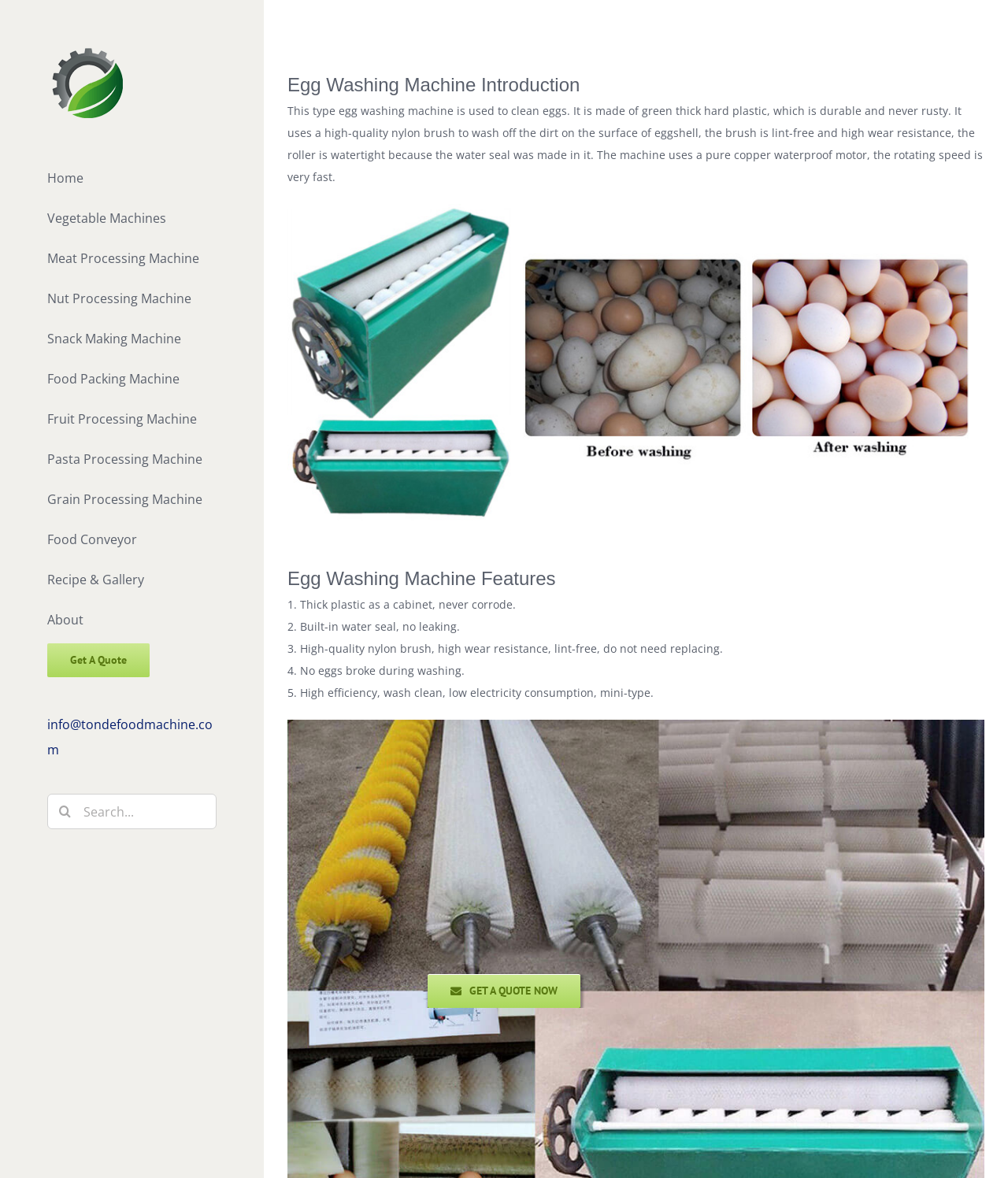Determine the bounding box coordinates of the section I need to click to execute the following instruction: "Contact via email". Provide the coordinates as four float numbers between 0 and 1, i.e., [left, top, right, bottom].

[0.047, 0.608, 0.211, 0.644]